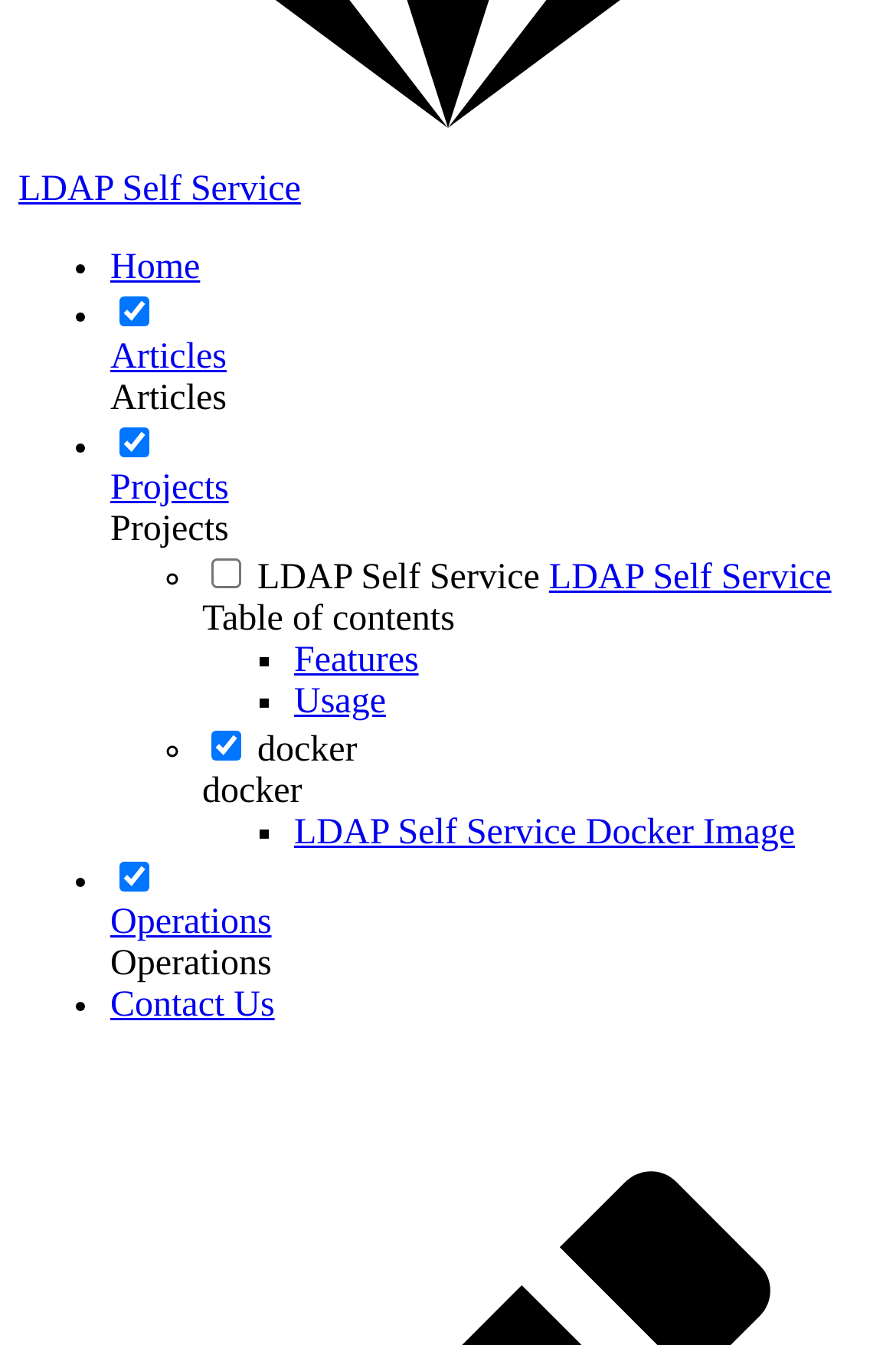Provide a one-word or one-phrase answer to the question:
What is the first navigation item?

Home